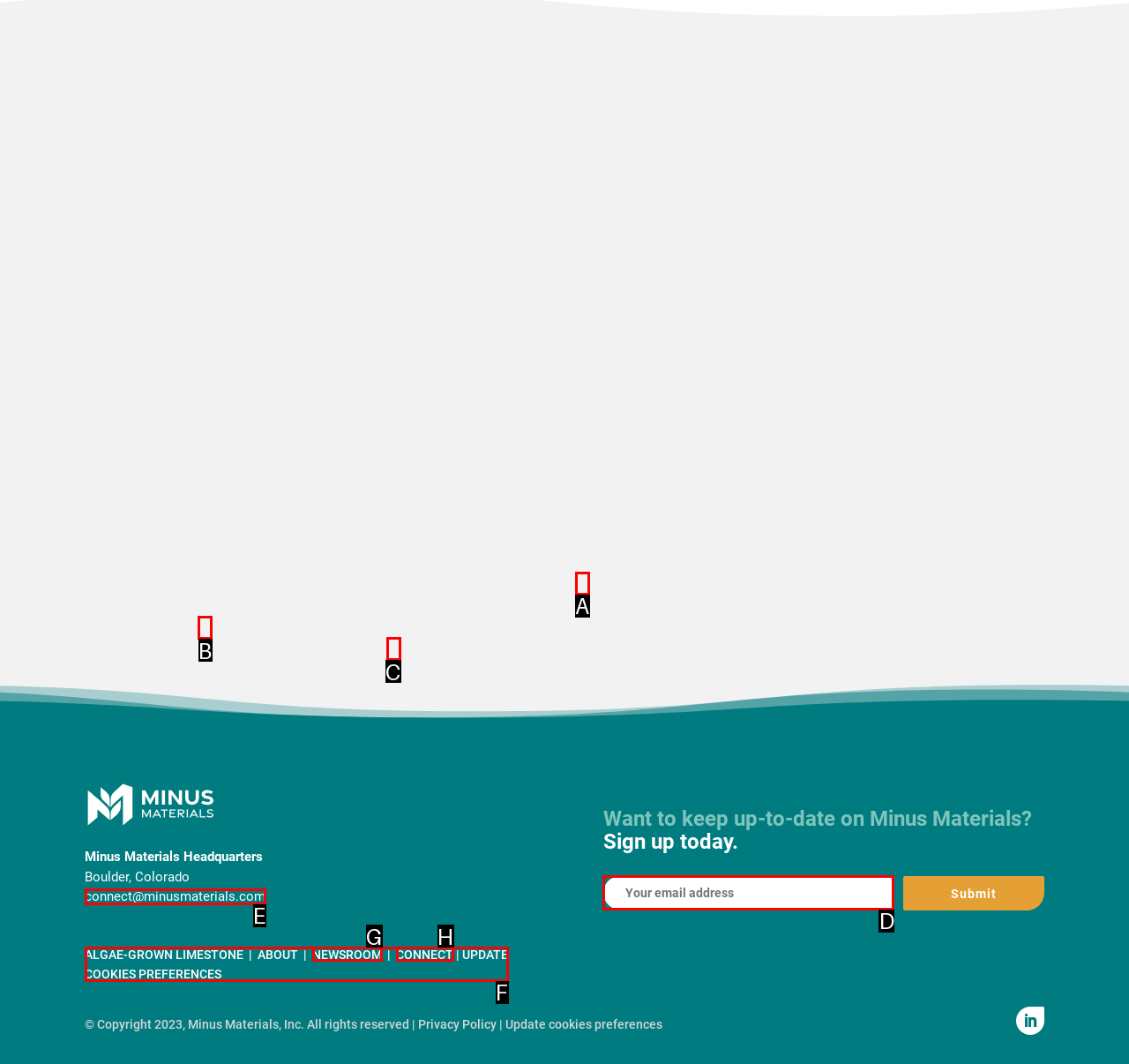Select the letter associated with the UI element you need to click to perform the following action: Sign up for updates
Reply with the correct letter from the options provided.

D